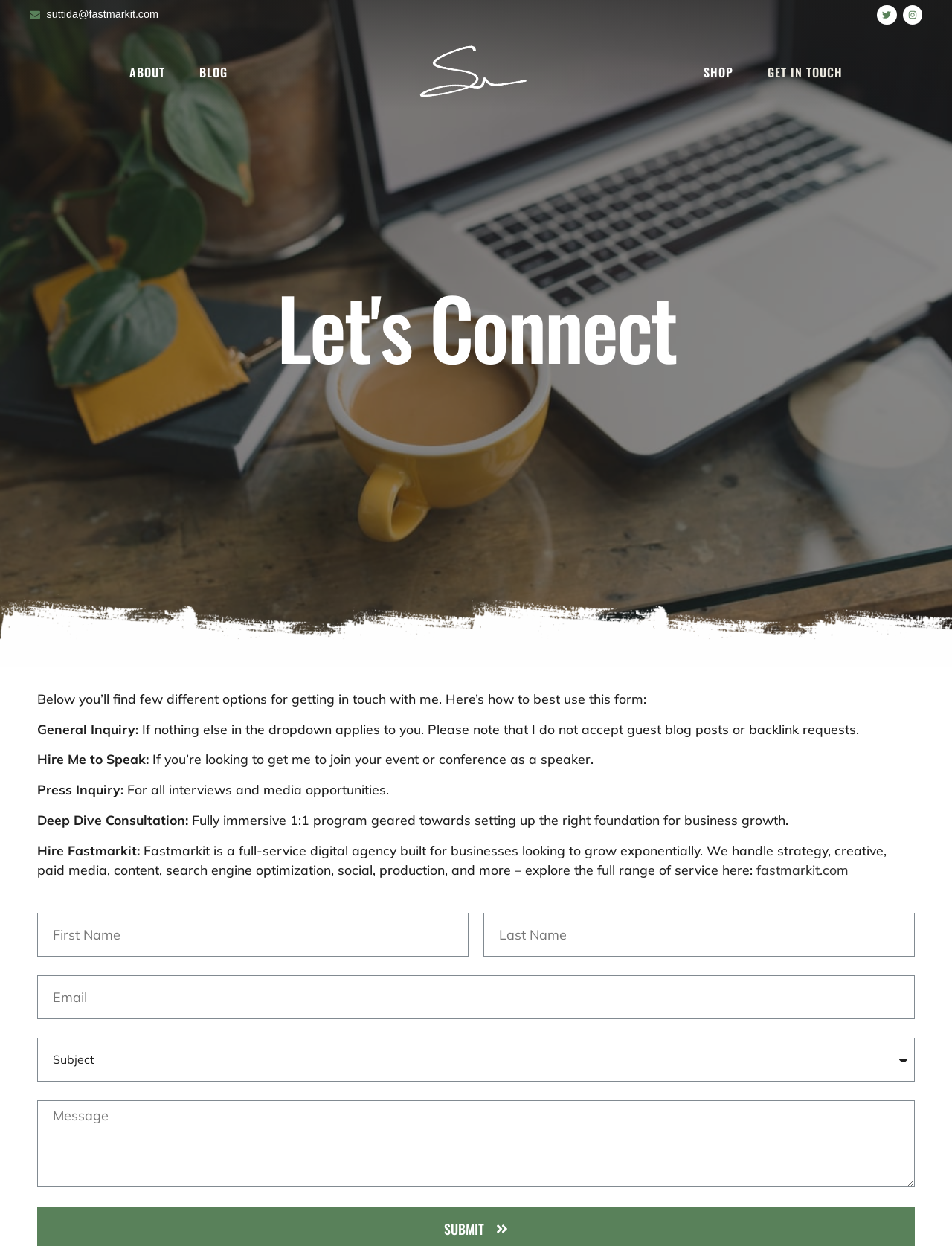Extract the bounding box coordinates for the UI element described by the text: "suttida@fastmarkit.com". The coordinates should be in the form of [left, top, right, bottom] with values between 0 and 1.

[0.031, 0.006, 0.5, 0.019]